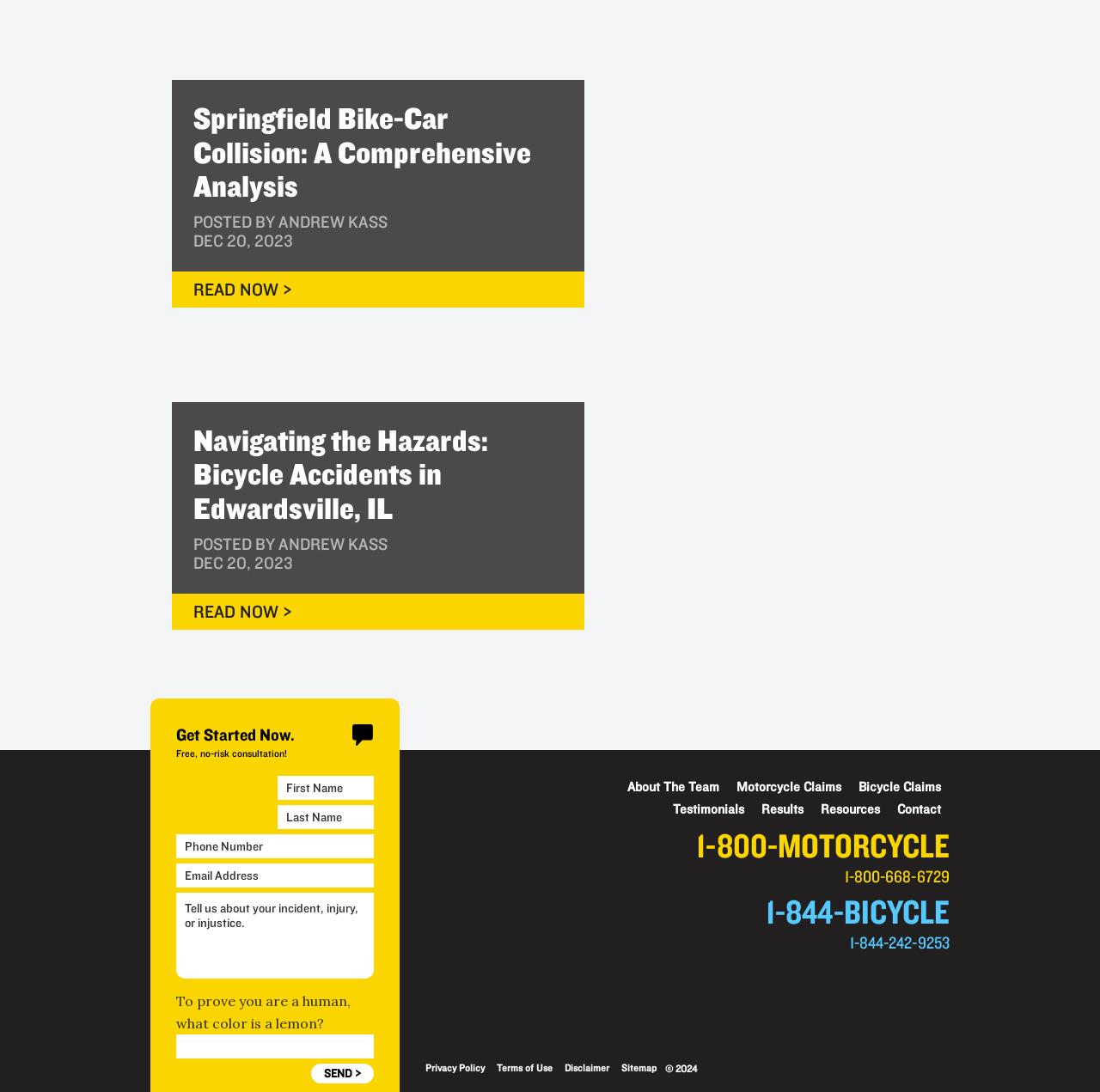Determine the bounding box coordinates of the section to be clicked to follow the instruction: "Get a free consultation". The coordinates should be given as four float numbers between 0 and 1, formatted as [left, top, right, bottom].

[0.16, 0.663, 0.268, 0.682]